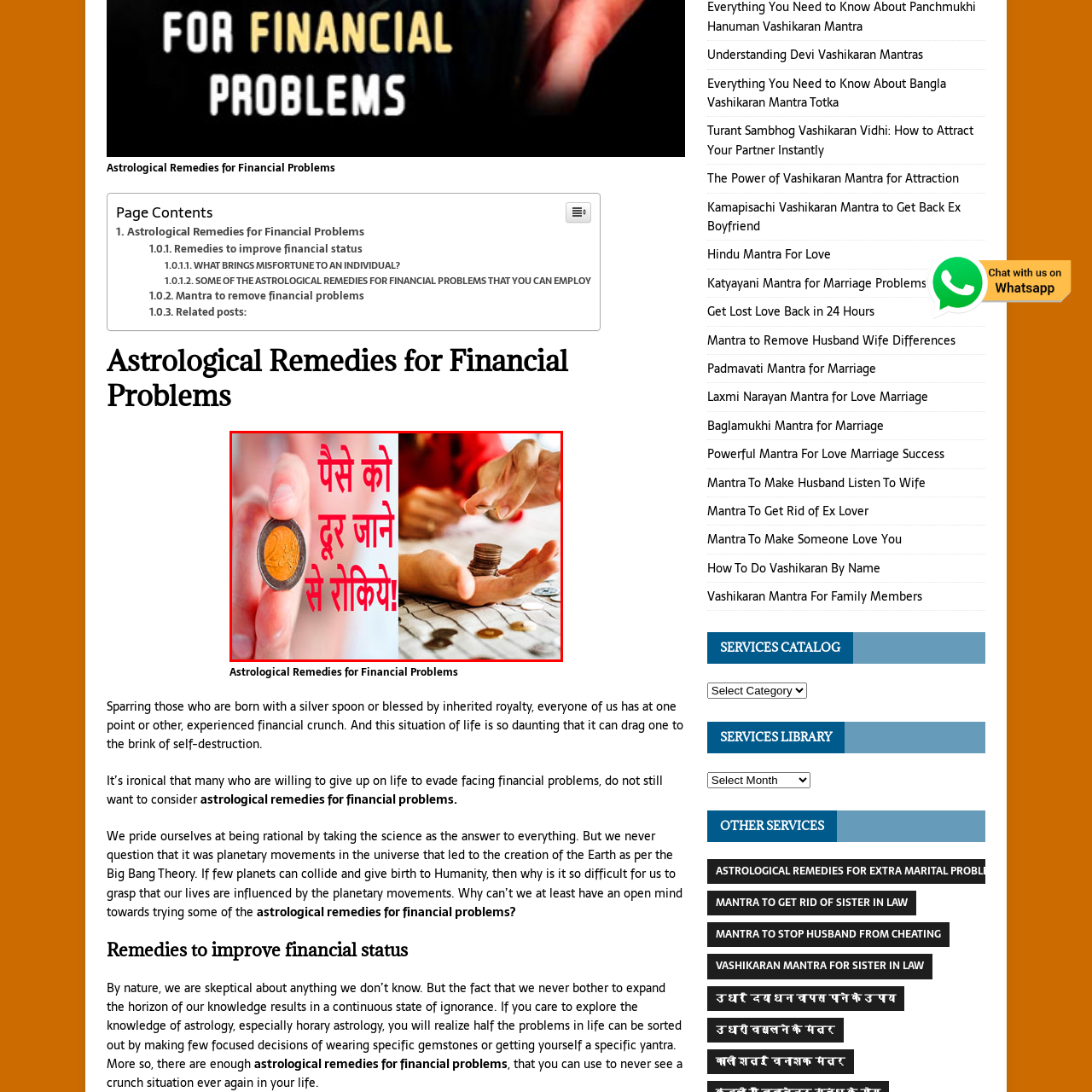Generate a meticulous caption for the image that is highlighted by the red boundary line.

The image prominently features a split design conveying themes of financial management and astrological remedies. On the left side, a hand holds a single coin, symbolizing careful control over finances, with the text in bold red, "पैसों को दूर जाने से रोकीये!" which translates to "Stop money from running away!" This powerful phrase emphasizes the importance of financial awareness and retention.

On the right side, a hand is seen counting or managing a stack of coins along with various other coins laid out on a surface, suggesting practicality in financial dealings. The contrasting imagery highlights different approaches to handling finances, visually reinforcing the message of taking proactive steps to safeguard one's money. The combination of these elements effectively promotes the idea of seeking astrological guidance and remedies for financial stability.